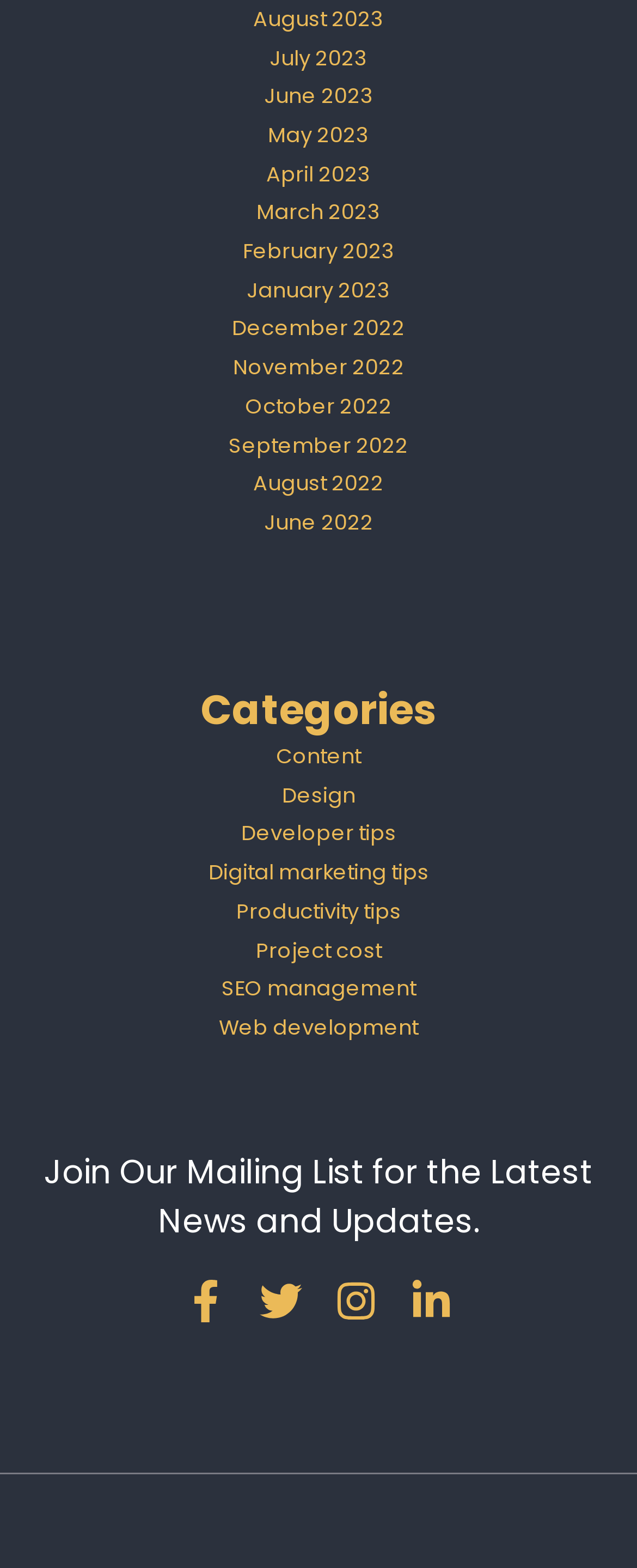Give a concise answer using one word or a phrase to the following question:
What is the category below 'Categories'?

Content